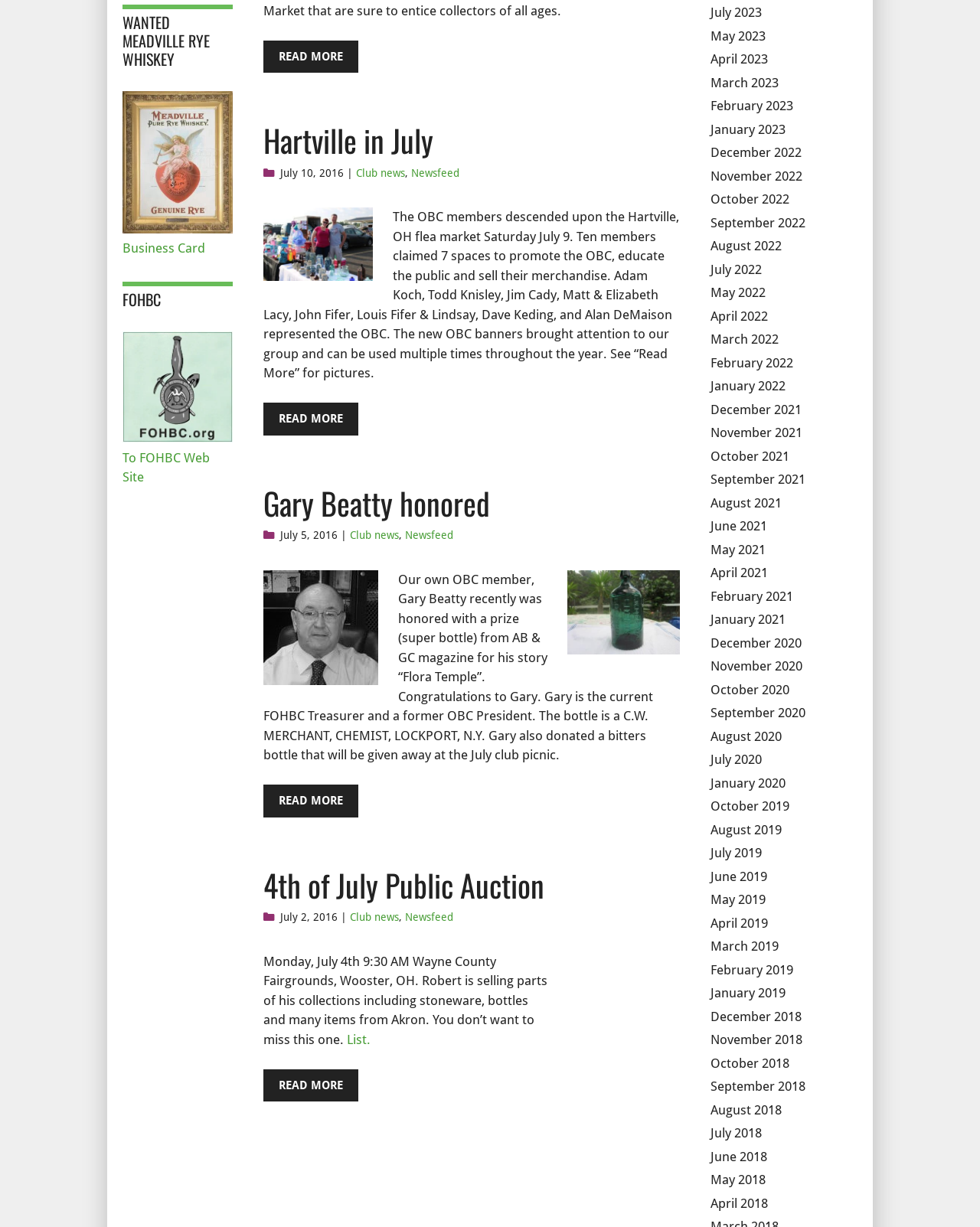Please predict the bounding box coordinates of the element's region where a click is necessary to complete the following instruction: "Read what Michael Lopez says". The coordinates should be represented by four float numbers between 0 and 1, i.e., [left, top, right, bottom].

None